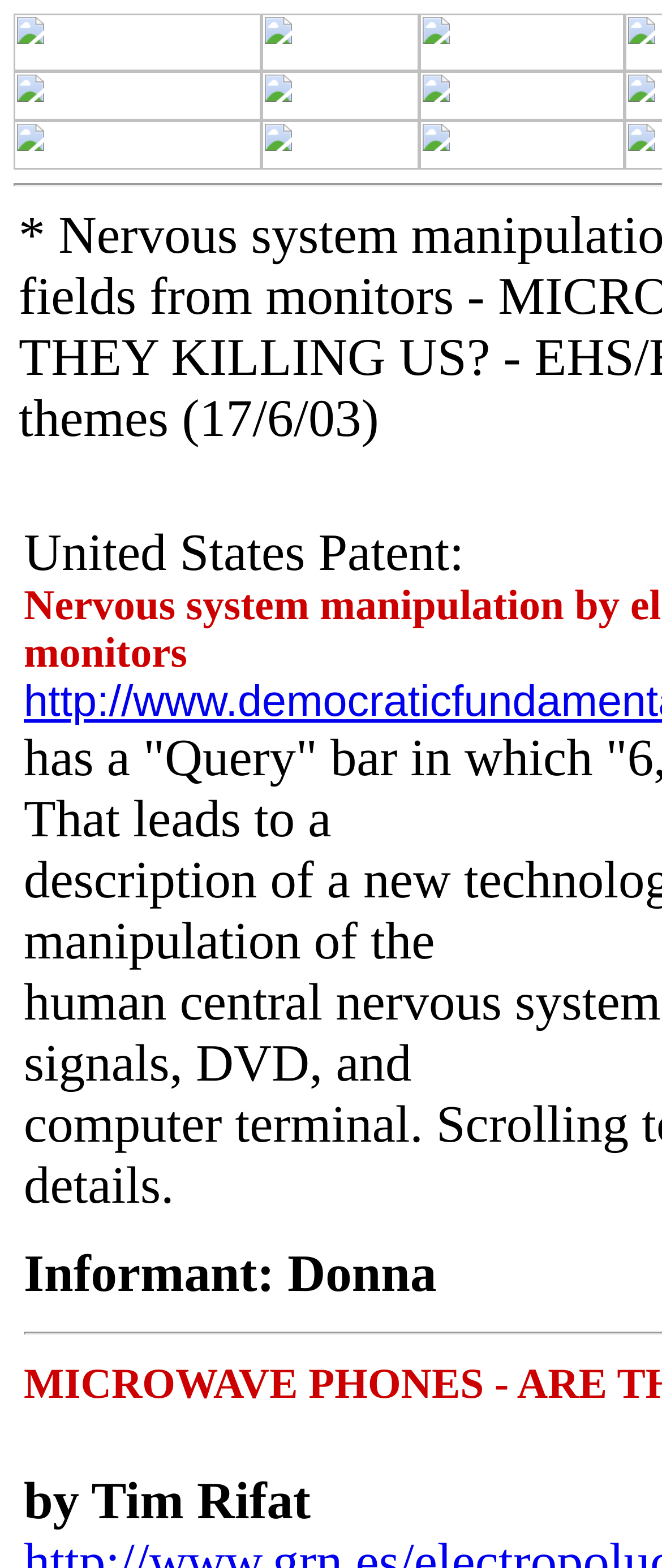What is the name of the informant mentioned?
From the image, respond using a single word or phrase.

Donna